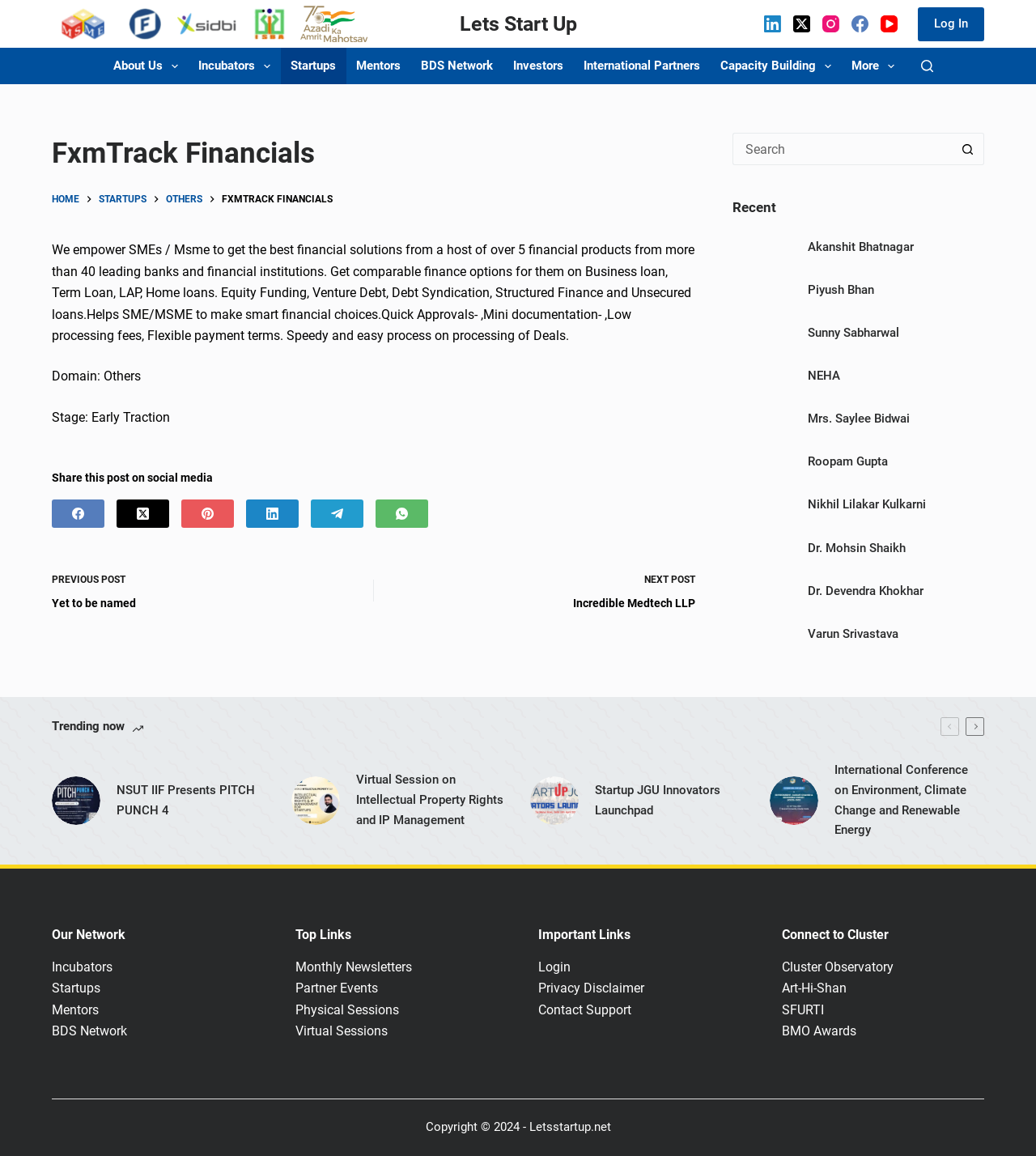What is the purpose of the 'Live search' button?
Please analyze the image and answer the question with as much detail as possible.

The 'Live search' button is likely intended for users to search for specific content or keywords on the webpage, allowing them to quickly find relevant information.